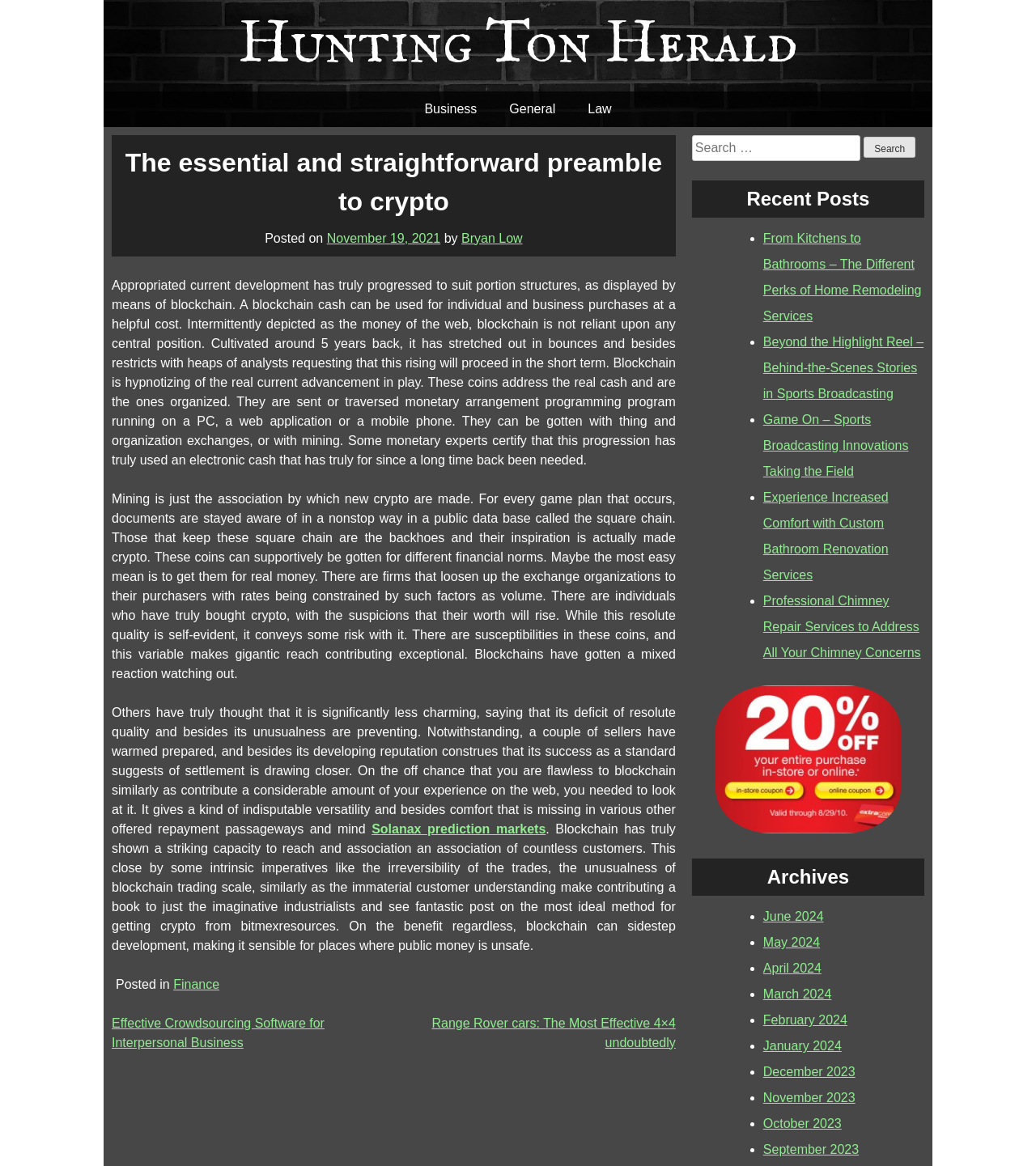Explain the webpage's design and content in an elaborate manner.

The webpage is an article from the "Hunting Ton Herald" with a focus on cryptocurrency and blockchain technology. At the top of the page, there is a heading with the title "The essential and straightforward preamble to crypto" and a link to the publication's homepage. Below this, there are links to various categories, including "Business", "General", and "Law".

The main content of the article is divided into several paragraphs, with headings and subheadings. The text discusses the concept of blockchain and its applications, including its use as a form of digital currency. There are also links to other related articles and resources, such as "Solanax prediction markets".

To the right of the main content, there is a sidebar with several sections. The first section is a search bar, where users can enter keywords to search for specific content on the website. Below this, there is a list of recent posts, with links to other articles on the website. Further down, there is a section titled "Archives", which lists links to articles from previous months, dating back to September 2023.

At the bottom of the page, there is a footer section with a link to the publication's homepage and a list of categories. There is also a navigation section with links to other parts of the website, including a section titled "Posts" with links to other articles.